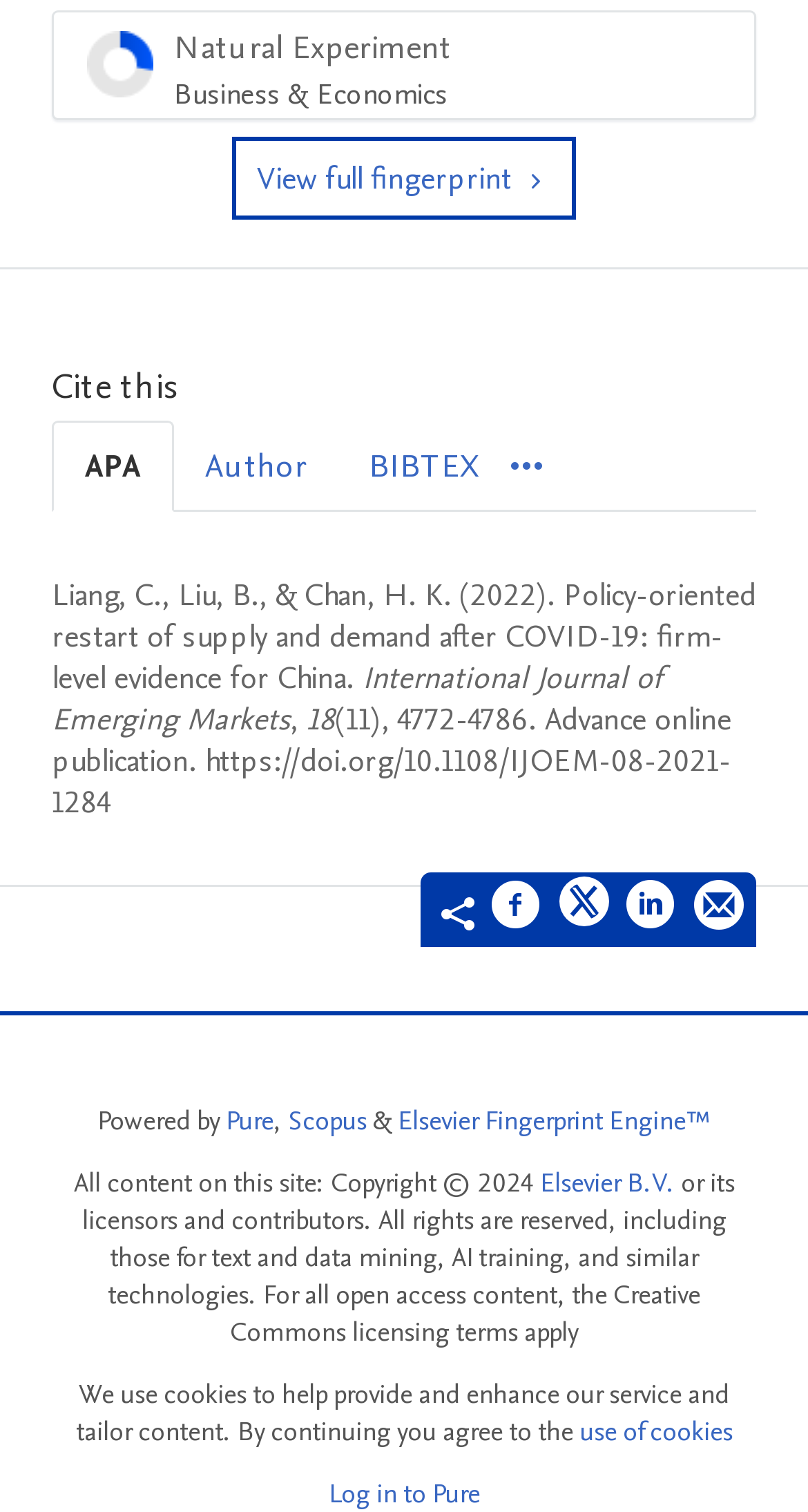What is the title of the research paper?
Using the image as a reference, deliver a detailed and thorough answer to the question.

The title of the research paper can be found in the tabpanel 'APA' which contains several StaticText elements. The title is the longest text string in the tabpanel, which is 'Policy-oriented restart of supply and demand after COVID-19: firm-level evidence for China'.